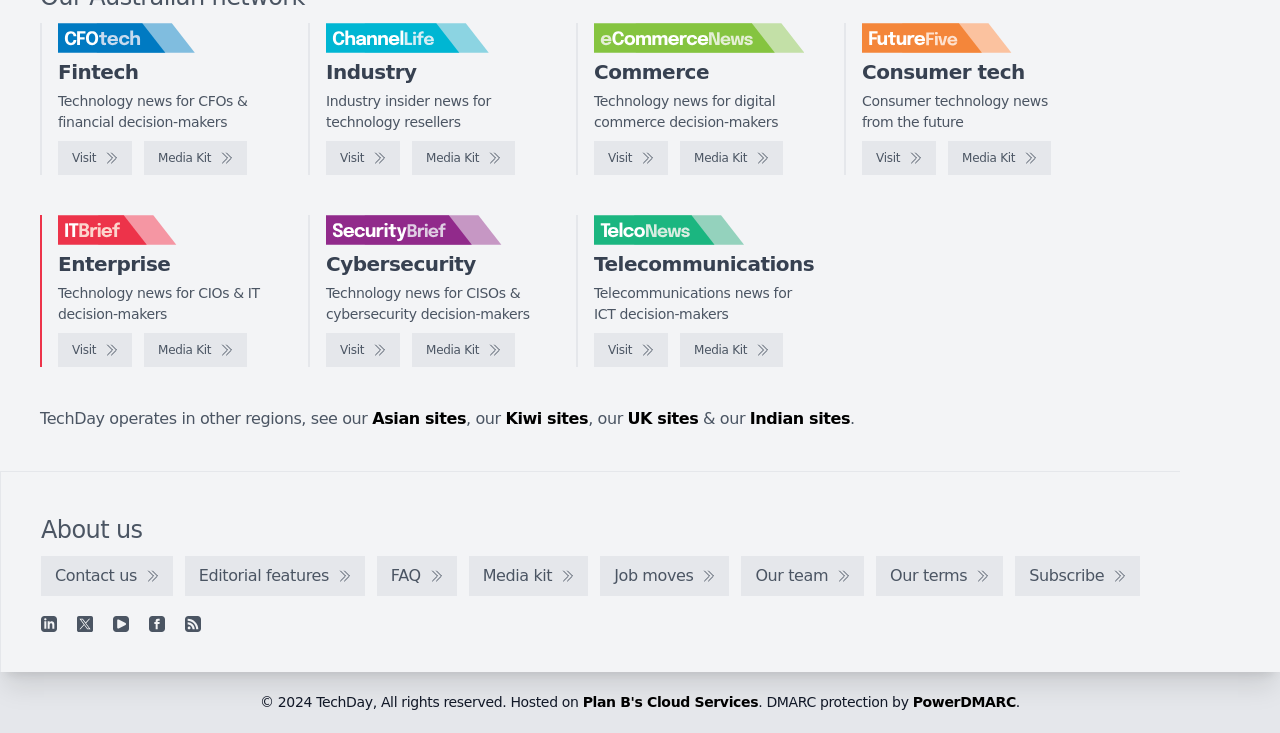Indicate the bounding box coordinates of the element that must be clicked to execute the instruction: "Visit CFOtech". The coordinates should be given as four float numbers between 0 and 1, i.e., [left, top, right, bottom].

[0.045, 0.192, 0.103, 0.239]